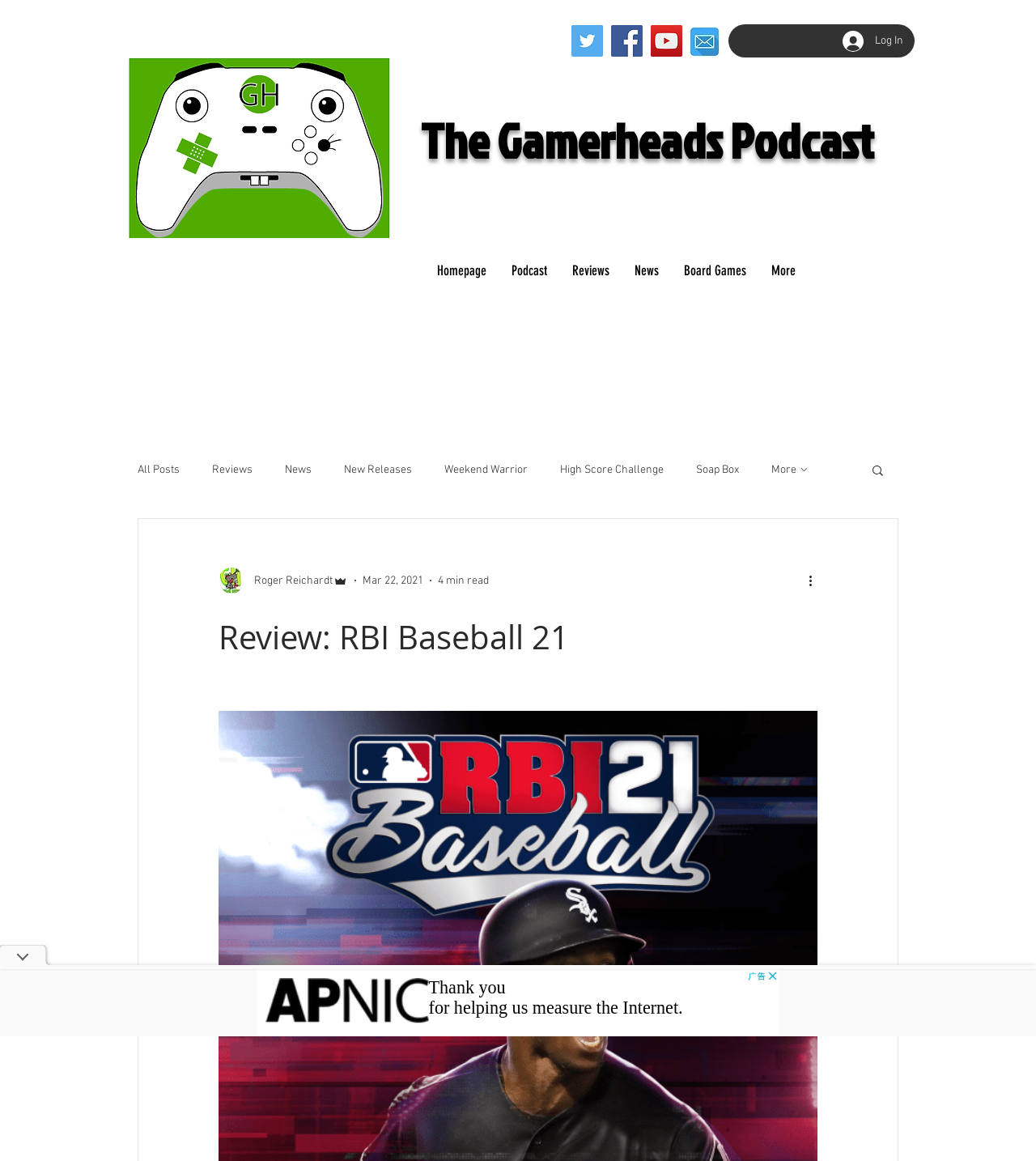Please provide the bounding box coordinates for the element that needs to be clicked to perform the following instruction: "Click the Twitter social icon". The coordinates should be given as four float numbers between 0 and 1, i.e., [left, top, right, bottom].

[0.552, 0.022, 0.582, 0.049]